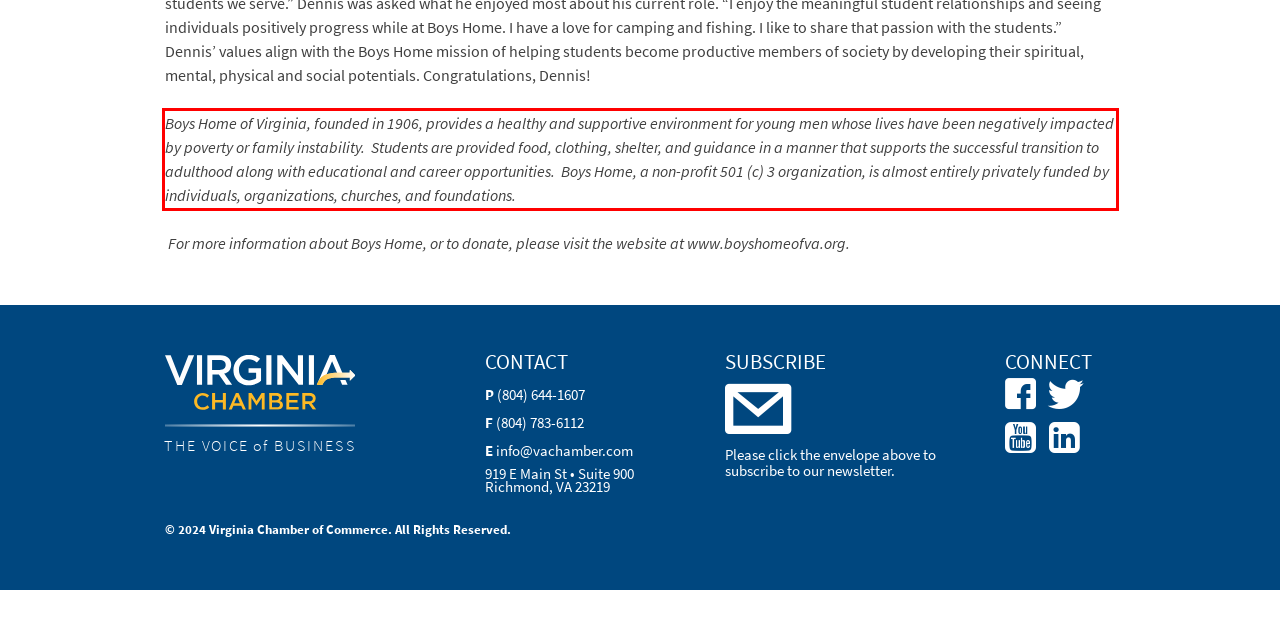Review the webpage screenshot provided, and perform OCR to extract the text from the red bounding box.

Boys Home of Virginia, founded in 1906, provides a healthy and supportive environment for young men whose lives have been negatively impacted by poverty or family instability. Students are provided food, clothing, shelter, and guidance in a manner that supports the successful transition to adulthood along with educational and career opportunities. Boys Home, a non-profit 501 (c) 3 organization, is almost entirely privately funded by individuals, organizations, churches, and foundations.